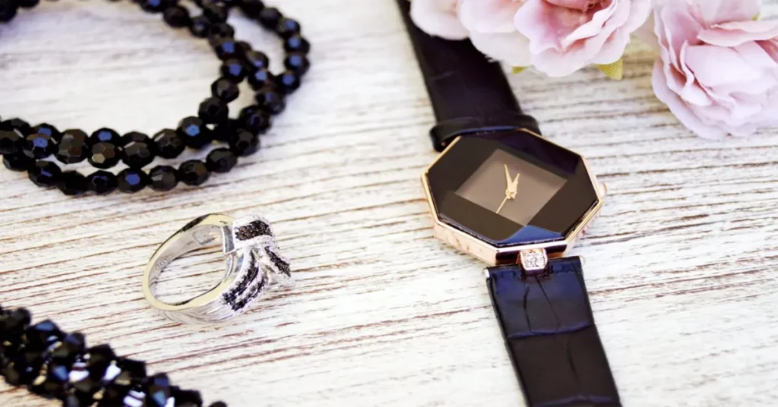Provide a one-word or one-phrase answer to the question:
What is the material of the ring?

Silver